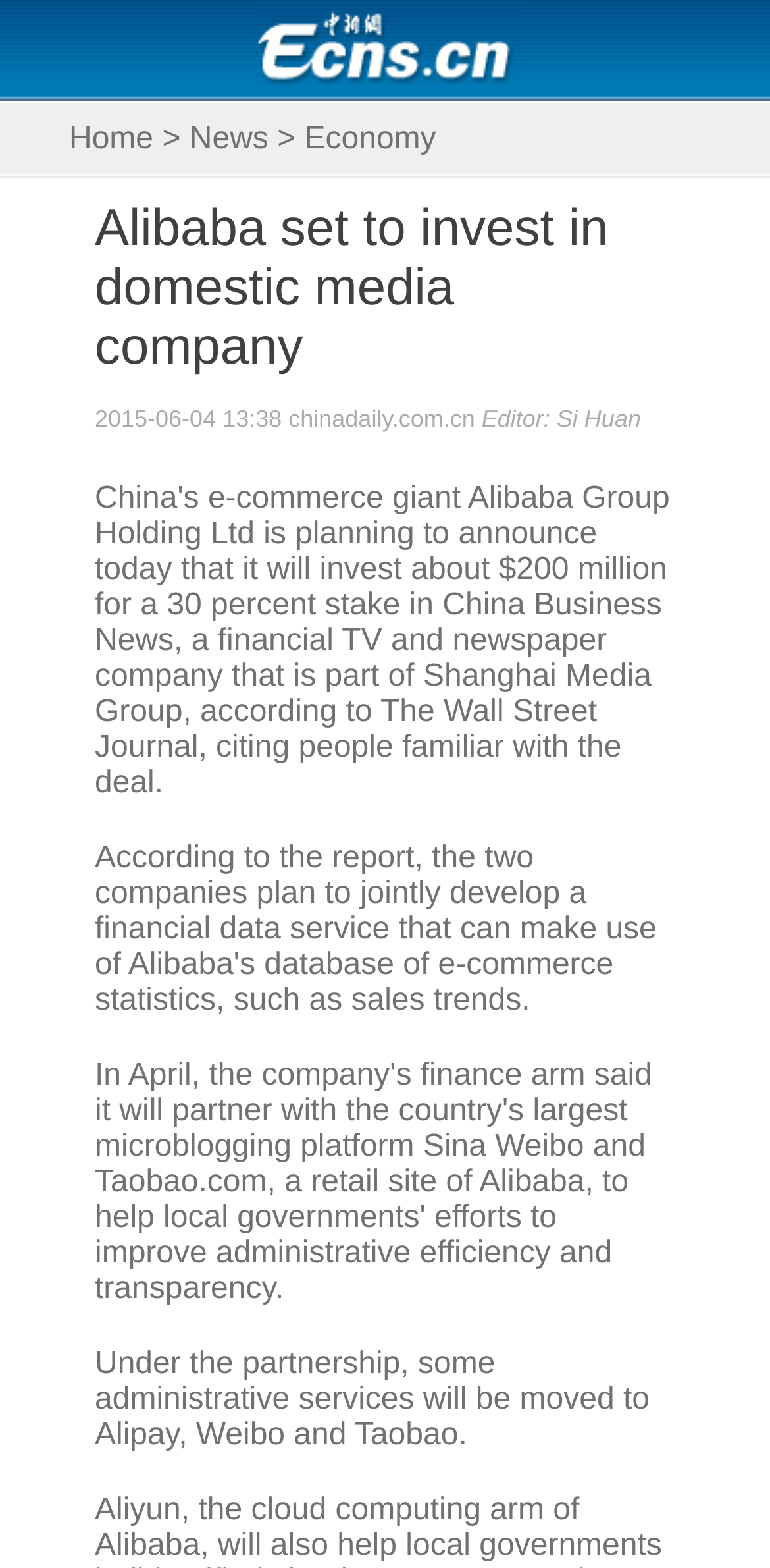What is the date of the news article?
Answer briefly with a single word or phrase based on the image.

2015-06-04